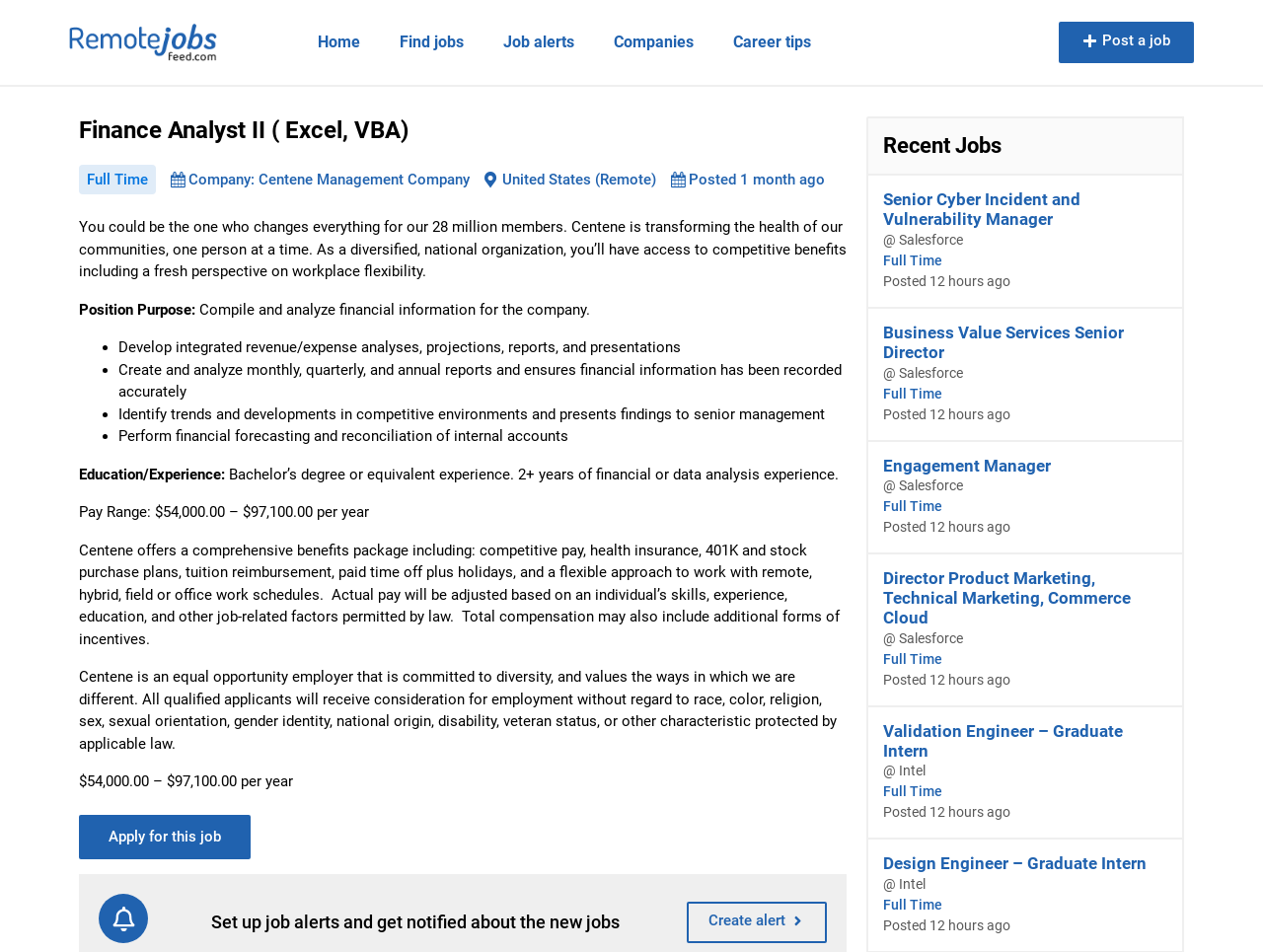Please find the bounding box coordinates of the element that you should click to achieve the following instruction: "Create a job alert". The coordinates should be presented as four float numbers between 0 and 1: [left, top, right, bottom].

[0.544, 0.947, 0.655, 0.99]